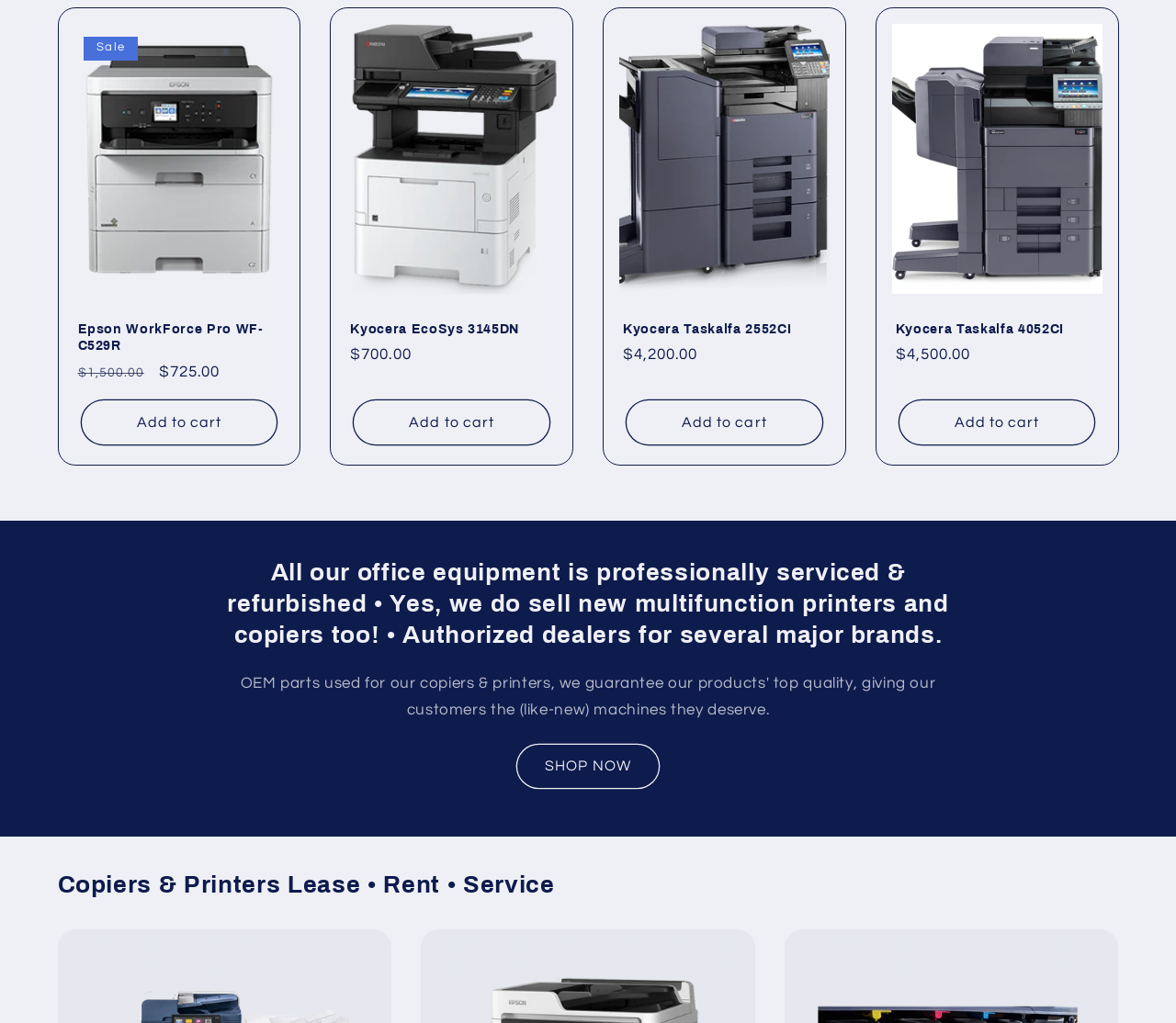Specify the bounding box coordinates (top-left x, top-left y, bottom-right x, bottom-right y) of the UI element in the screenshot that matches this description: parent_node: Browse Library aria-label="Library Menu"

None